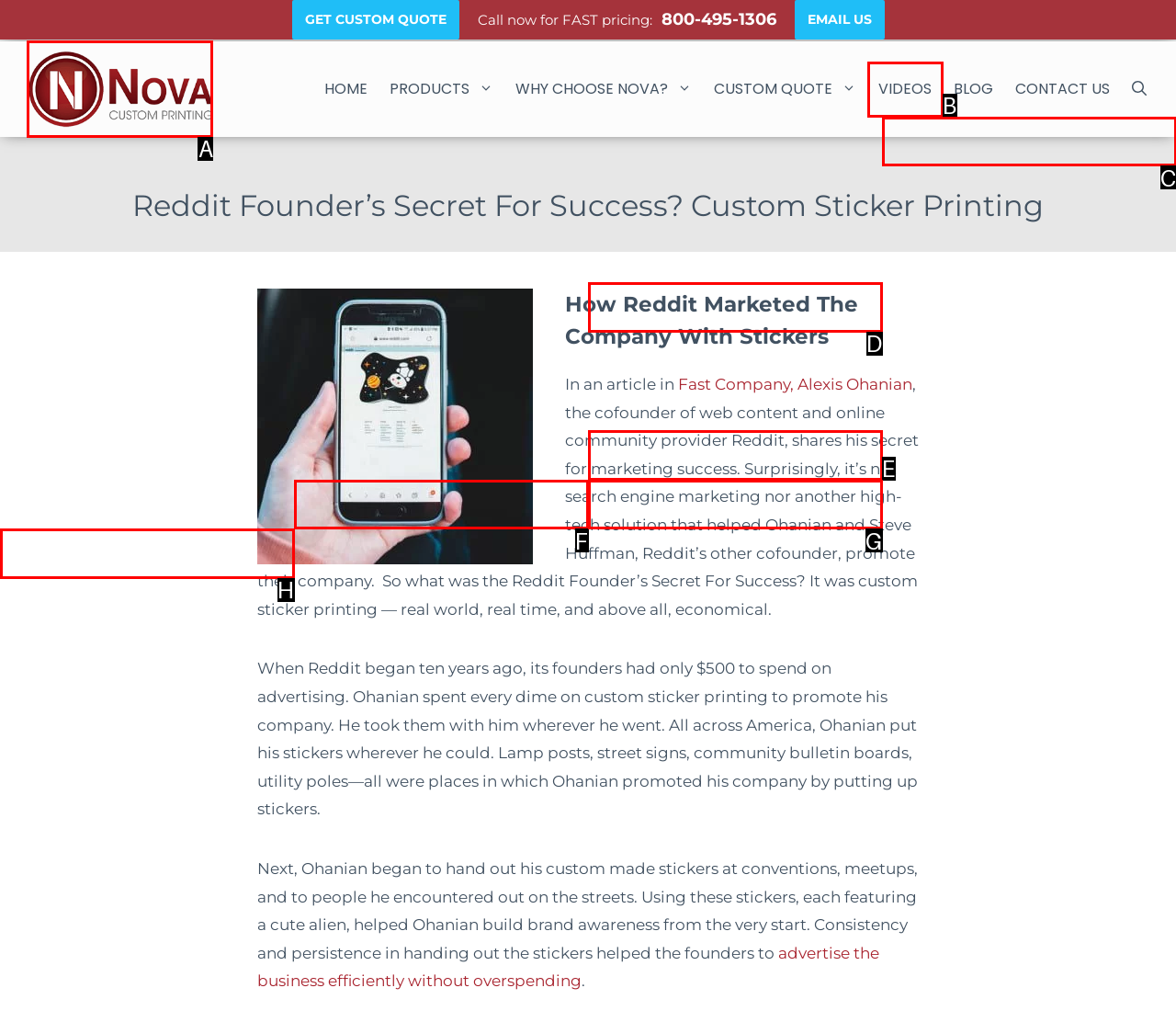Choose the letter of the option you need to click to Go to Nova Custom Label Printing homepage. Answer with the letter only.

A